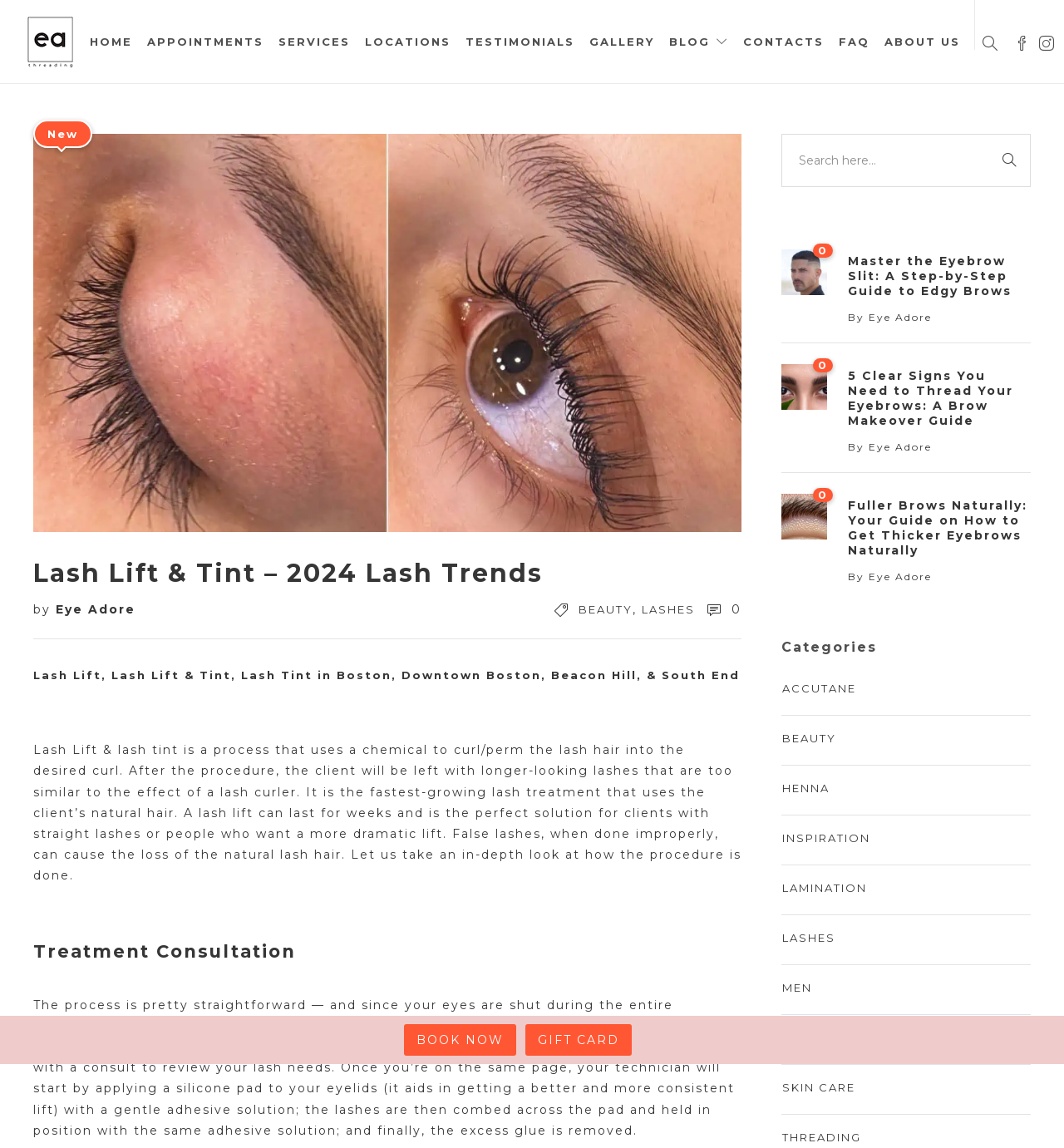Locate the bounding box coordinates of the element to click to perform the following action: 'Search for something'. The coordinates should be given as four float values between 0 and 1, in the form of [left, top, right, bottom].

[0.734, 0.117, 0.969, 0.163]